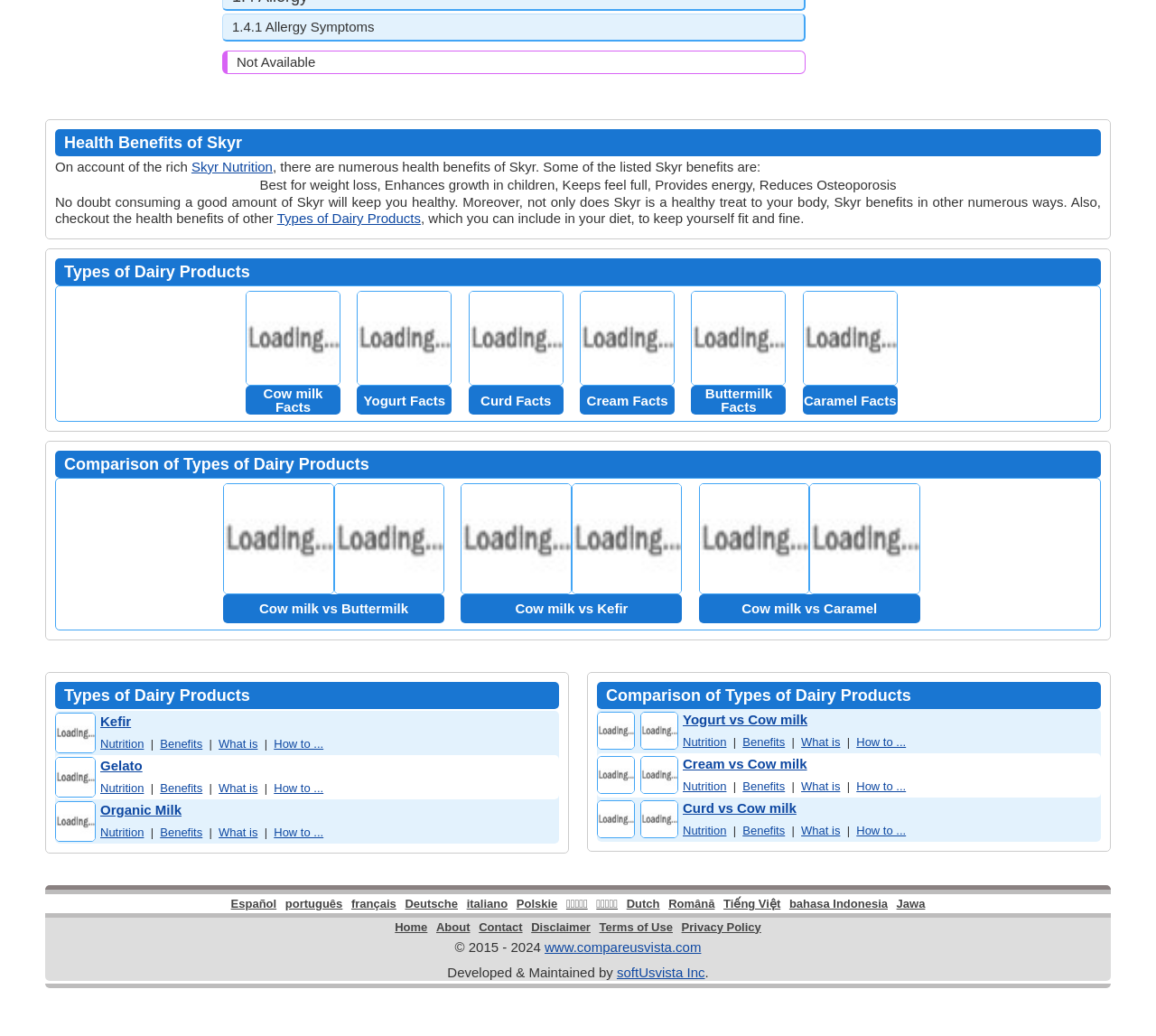How many types of dairy products are listed?
Could you please answer the question thoroughly and with as much detail as possible?

The webpage lists six types of dairy products, including Cow milk, Yogurt, Curd, Cream, Buttermilk, and Caramel.